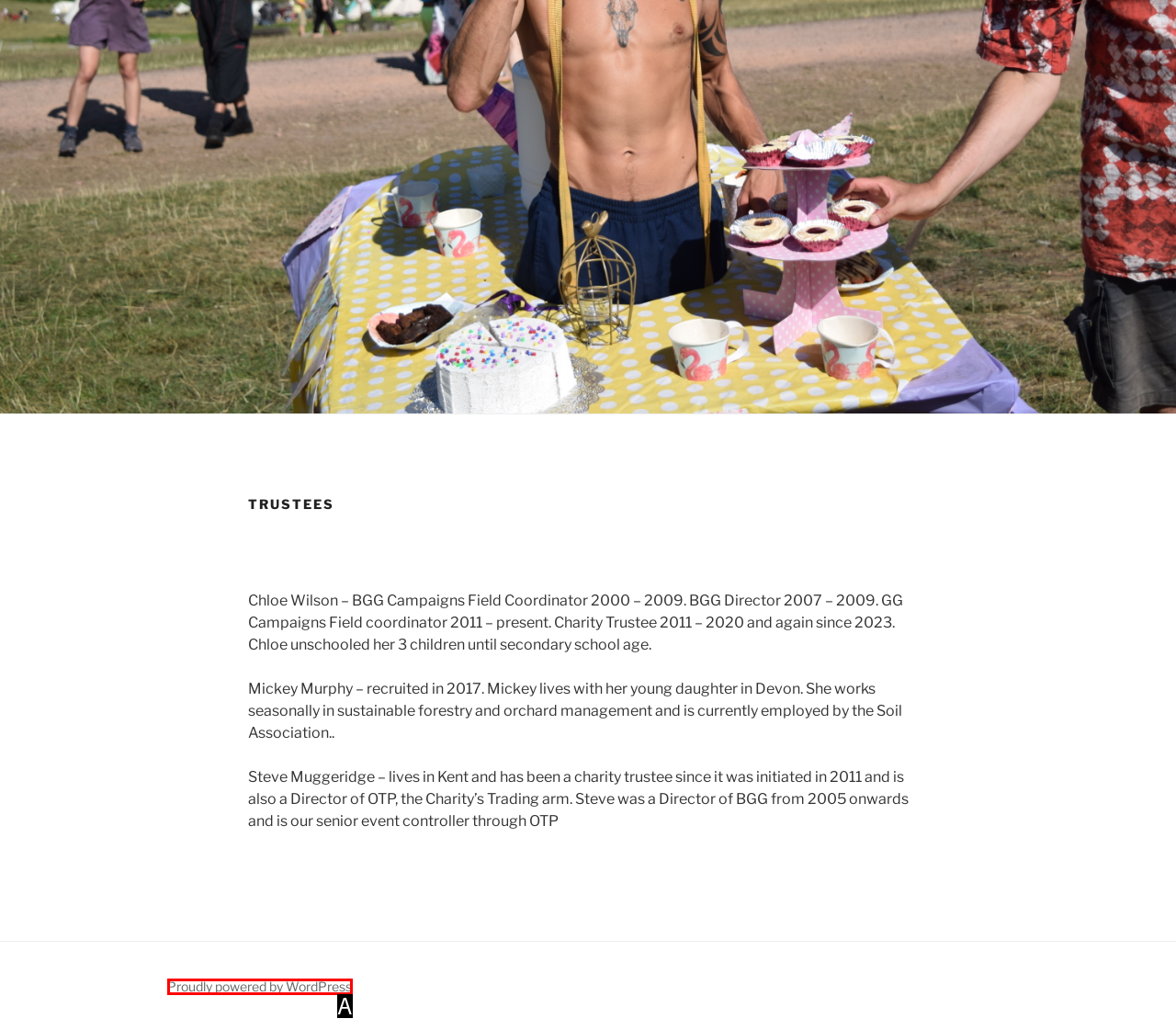Based on the description: Proudly powered by WordPress, select the HTML element that fits best. Provide the letter of the matching option.

A